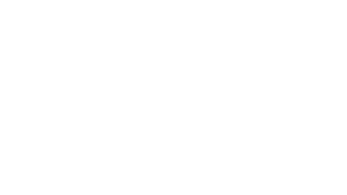Please answer the following question as detailed as possible based on the image: 
What is the company's commitment to?

The caption states that the project reflects the company's commitment to quality and customer satisfaction, indicating that these are the core values the company strives to uphold.